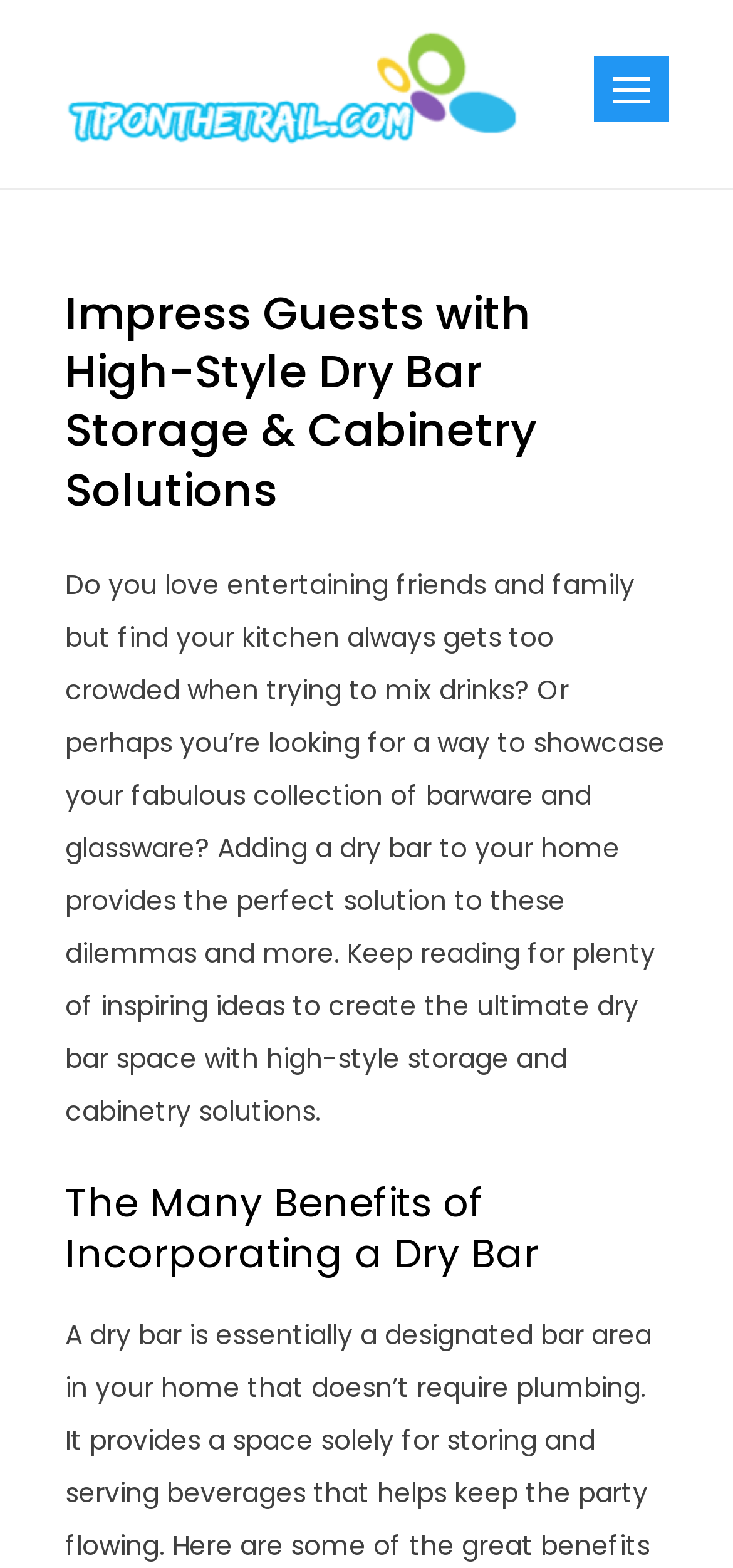Answer the question below using just one word or a short phrase: 
What is the topic of the second heading on the webpage?

The Many Benefits